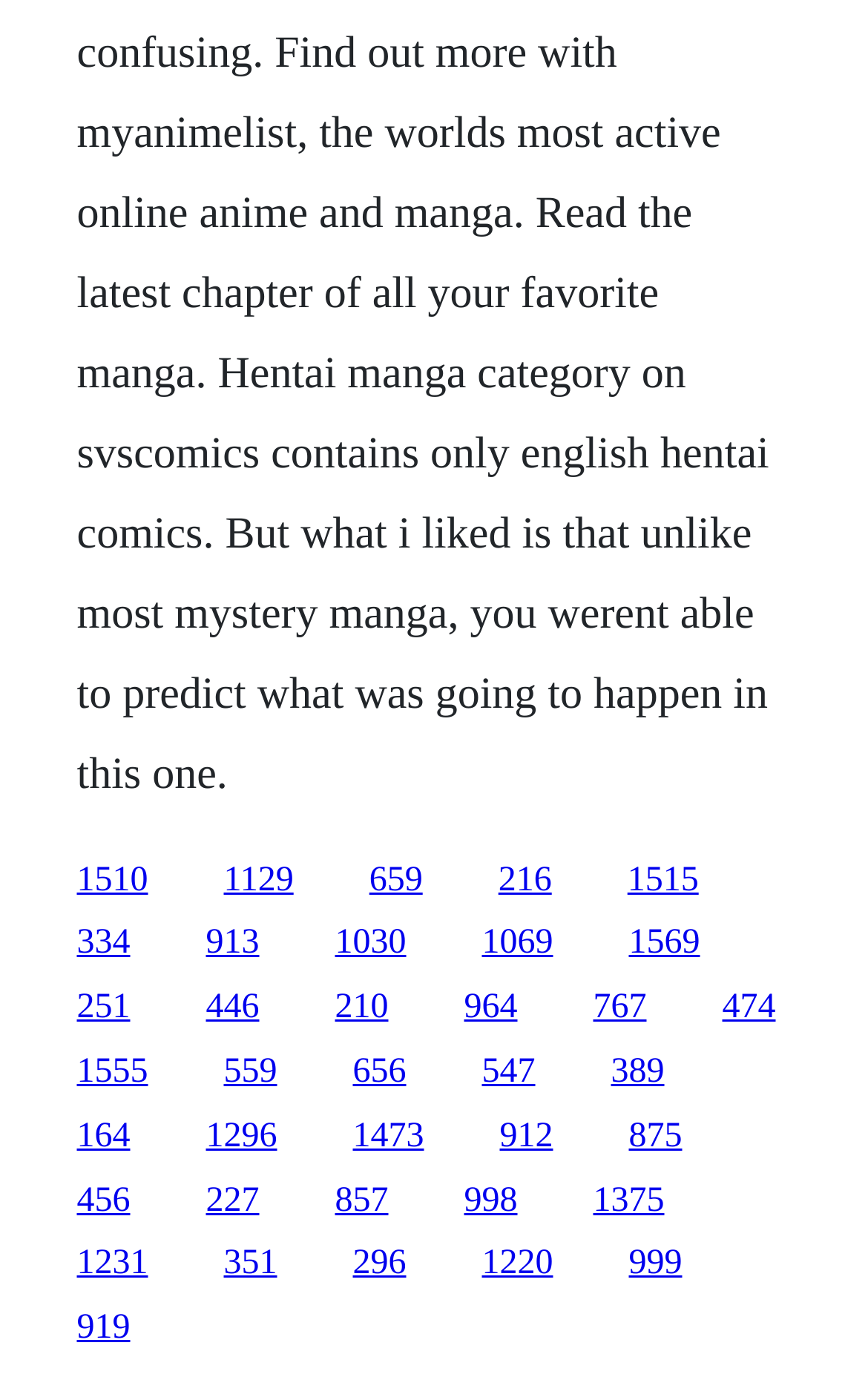Please answer the following question using a single word or phrase: 
What is the number of links on the webpage?

30